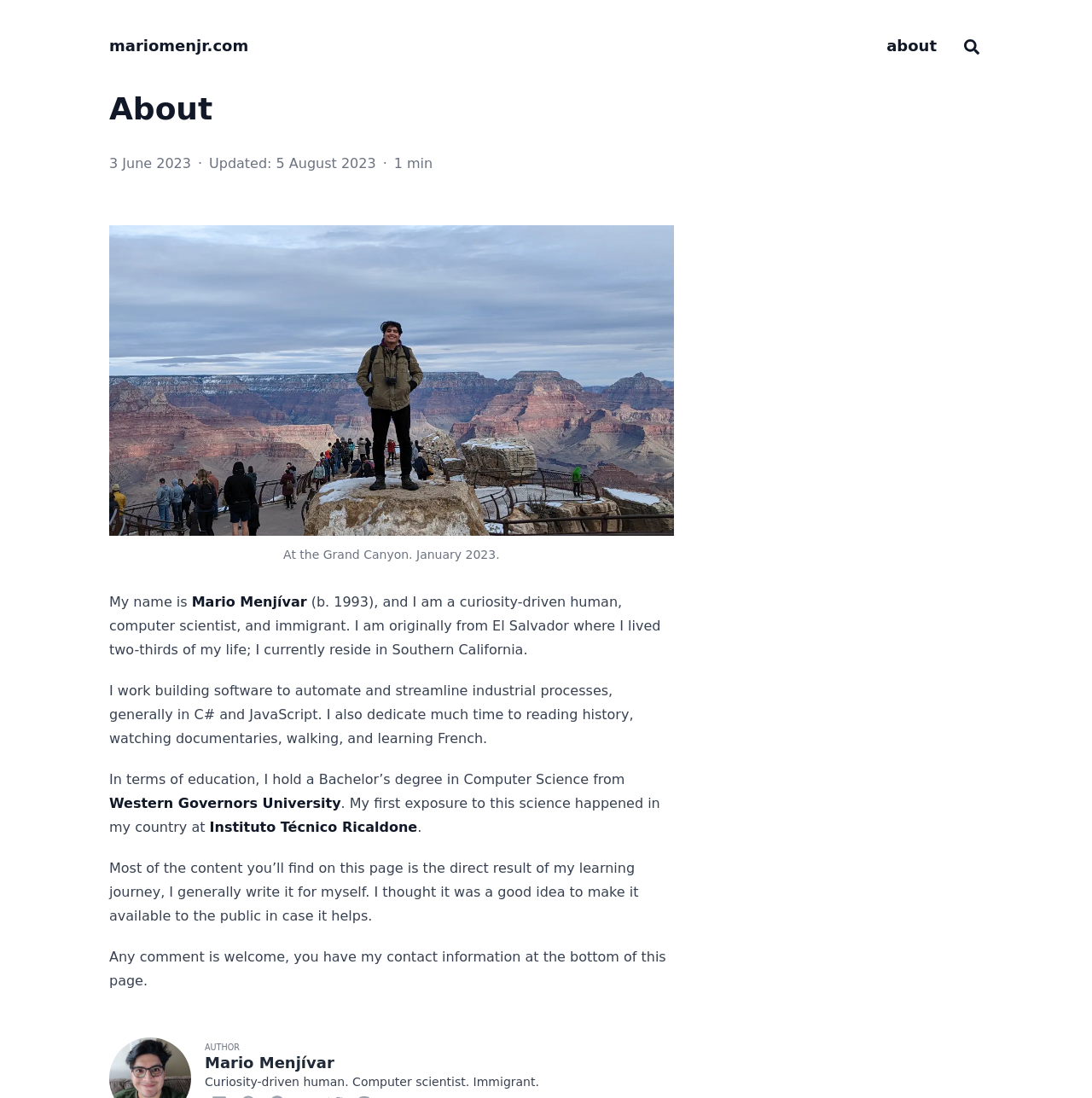Offer a meticulous caption that includes all visible features of the webpage.

This webpage is about the author, Mario Menjívar, and is divided into several sections. At the top, there are three links: "mariomenjr.com" on the left, "about" in the middle, and a search button on the right. Below these links, there is a header section with the title "About" and two timestamps, one indicating the creation date and the other indicating the last update.

Below the header, there is a figure with an image of the author at the Grand Canyon, accompanied by a caption. Following the image, there is a brief introduction to the author, including his name, birth year, and a short description of himself as a curiosity-driven human, computer scientist, and immigrant.

The main content of the page is a series of paragraphs that describe the author's background, interests, and education. The text is divided into sections, with the author discussing his work, hobbies, and educational background. He mentions that he works with software automation, enjoys reading history and watching documentaries, and is learning French.

The page also includes information about the author's education, including his Bachelor's degree in Computer Science from Western Governors University and his early exposure to computer science at Instituto Técnico Ricaldone. The author concludes by mentioning that the content on the page is a result of his learning journey and invites readers to comment, with his contact information available at the bottom of the page.

At the very bottom, there is a section with the author's title, "AUTHOR", and a brief description of himself as a curiosity-driven human, computer scientist, and immigrant.